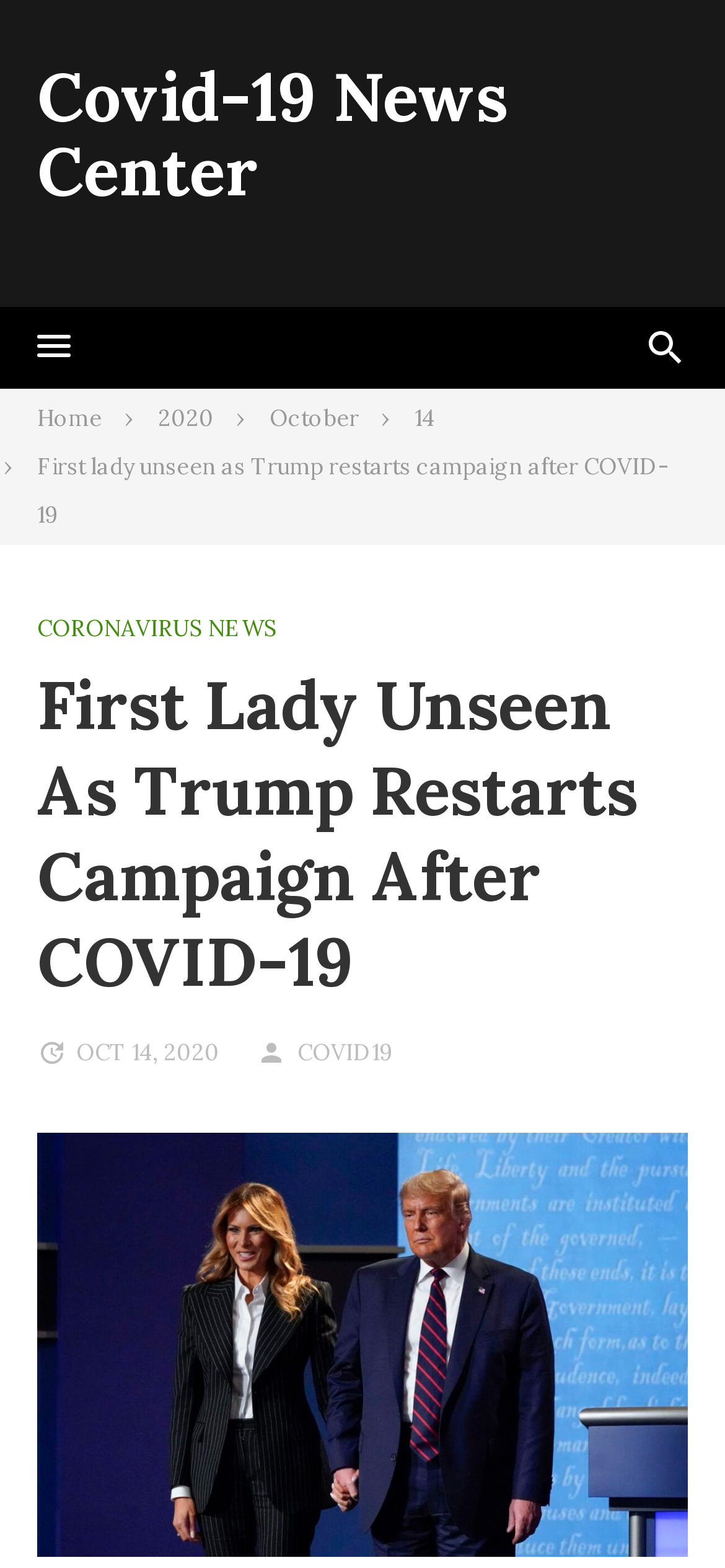Describe the entire webpage, focusing on both content and design.

The webpage is about COVID-19 news, specifically focusing on the first lady and Trump's campaign restart after COVID-19. At the top, there is a heading that reads "Covid-19 News Center" with a link to the same title. To the right of this heading, there is a button with a popup menu. 

Below the heading, there is a link located at the top right corner of the page. Underneath, there is a breadcrumbs section that displays a navigation path with links to "Home", "2020", "October", and "14". 

Following the breadcrumbs, there is a static text that summarizes the main topic of the webpage, "First lady unseen as Trump restarts campaign after COVID-19". Below this text, there is a header section that contains a link to "CORONAVIRUS NEWS" and a heading that repeats the main topic. 

In the middle of the page, there are three links: "OCT 14, 2020" with a time element, "COVID19", and another link. At the bottom of the page, there is a link to "Back to top".